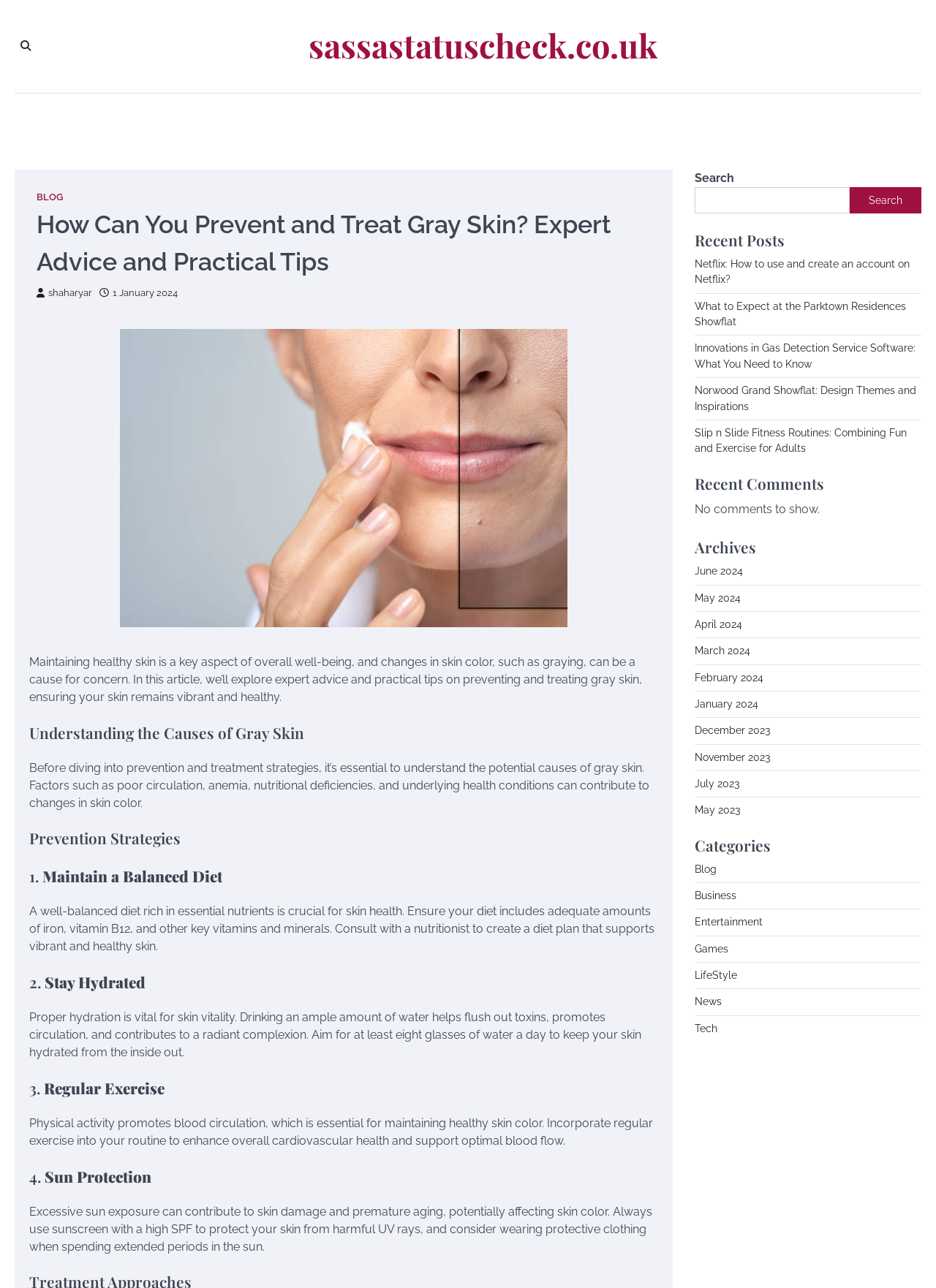Please determine the headline of the webpage and provide its content.

How Can You Prevent and Treat Gray Skin? Expert Advice and Practical Tips